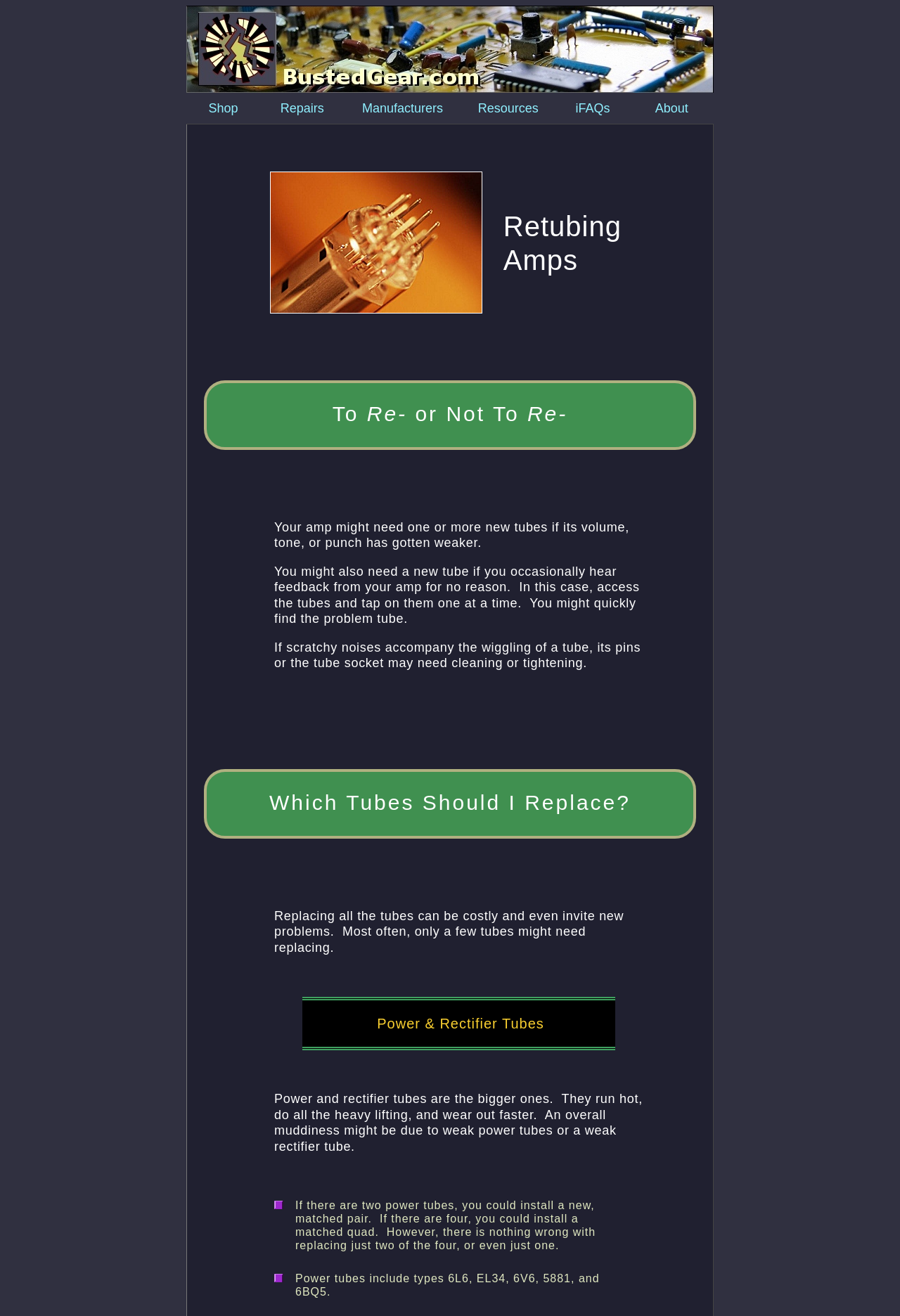What is the purpose of tapping on tubes?
Provide a short answer using one word or a brief phrase based on the image.

Find the problem tube